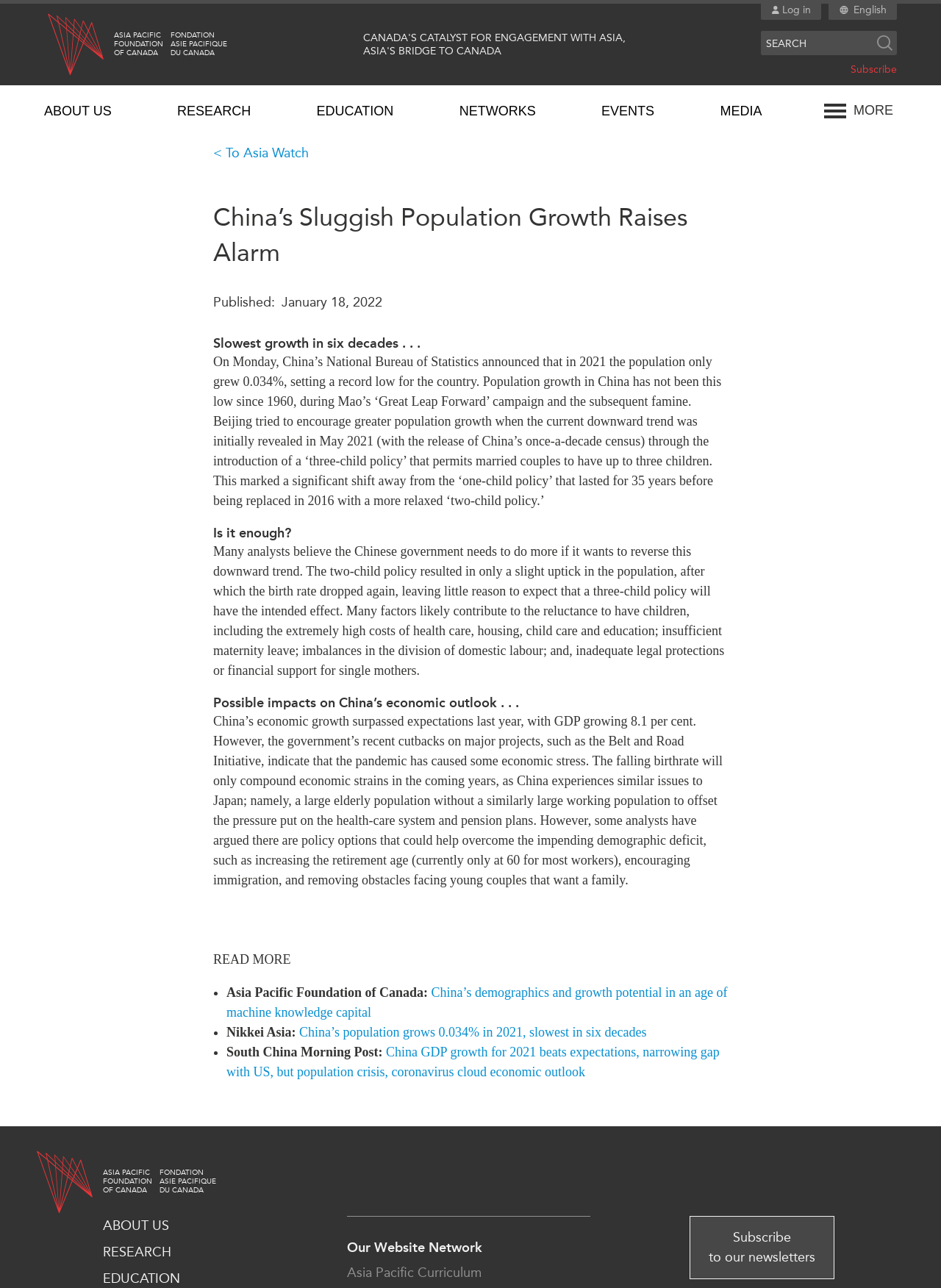Identify the bounding box coordinates for the UI element mentioned here: "To Asia Watch". Provide the coordinates as four float values between 0 and 1, i.e., [left, top, right, bottom].

[0.227, 0.113, 0.328, 0.125]